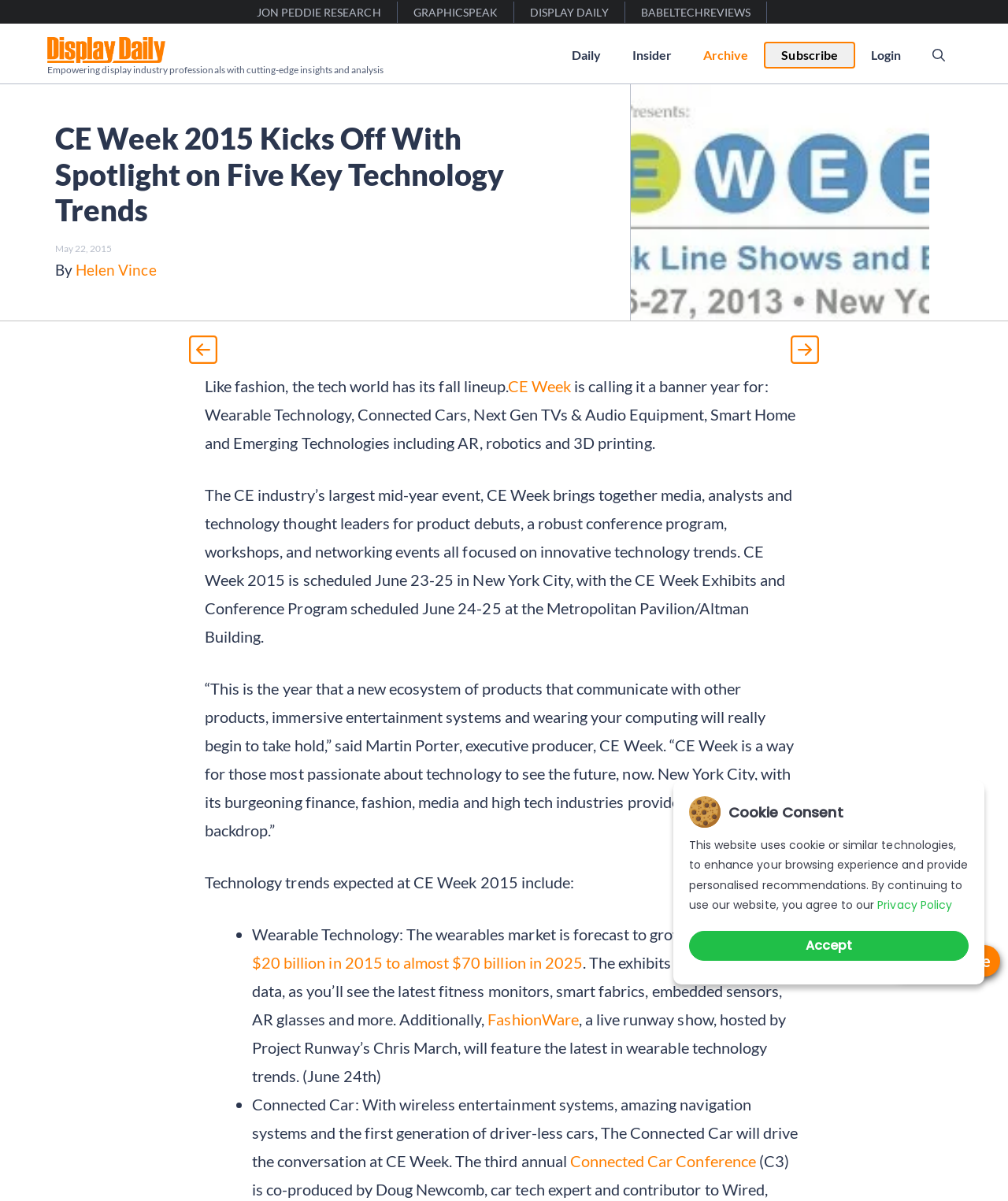Please provide a comprehensive response to the question below by analyzing the image: 
What is the name of the live runway show mentioned in the article?

The article mentions FashionWare as a live runway show hosted by Project Runway’s Chris March, which will feature the latest in wearable technology trends.